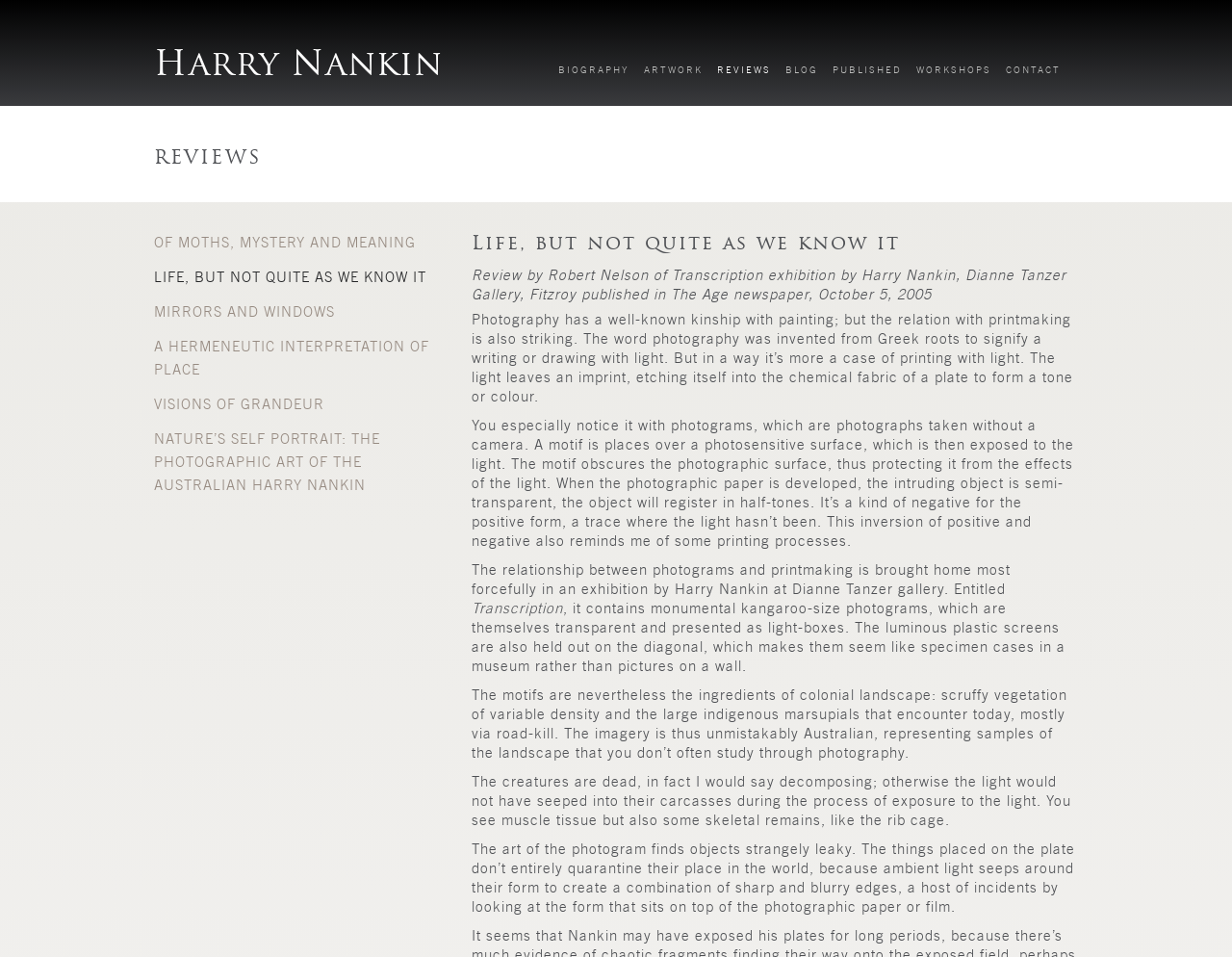What type of objects are used in the photograms?
Please give a well-detailed answer to the question.

I found the answer by looking at the text 'The motifs are nevertheless the ingredients of colonial landscape: scruffy vegetation of variable density and the large indigenous marsupials that encounter today, mostly via road-kill.' which mentions that the objects used in the photograms are dead animals, specifically marsupials.